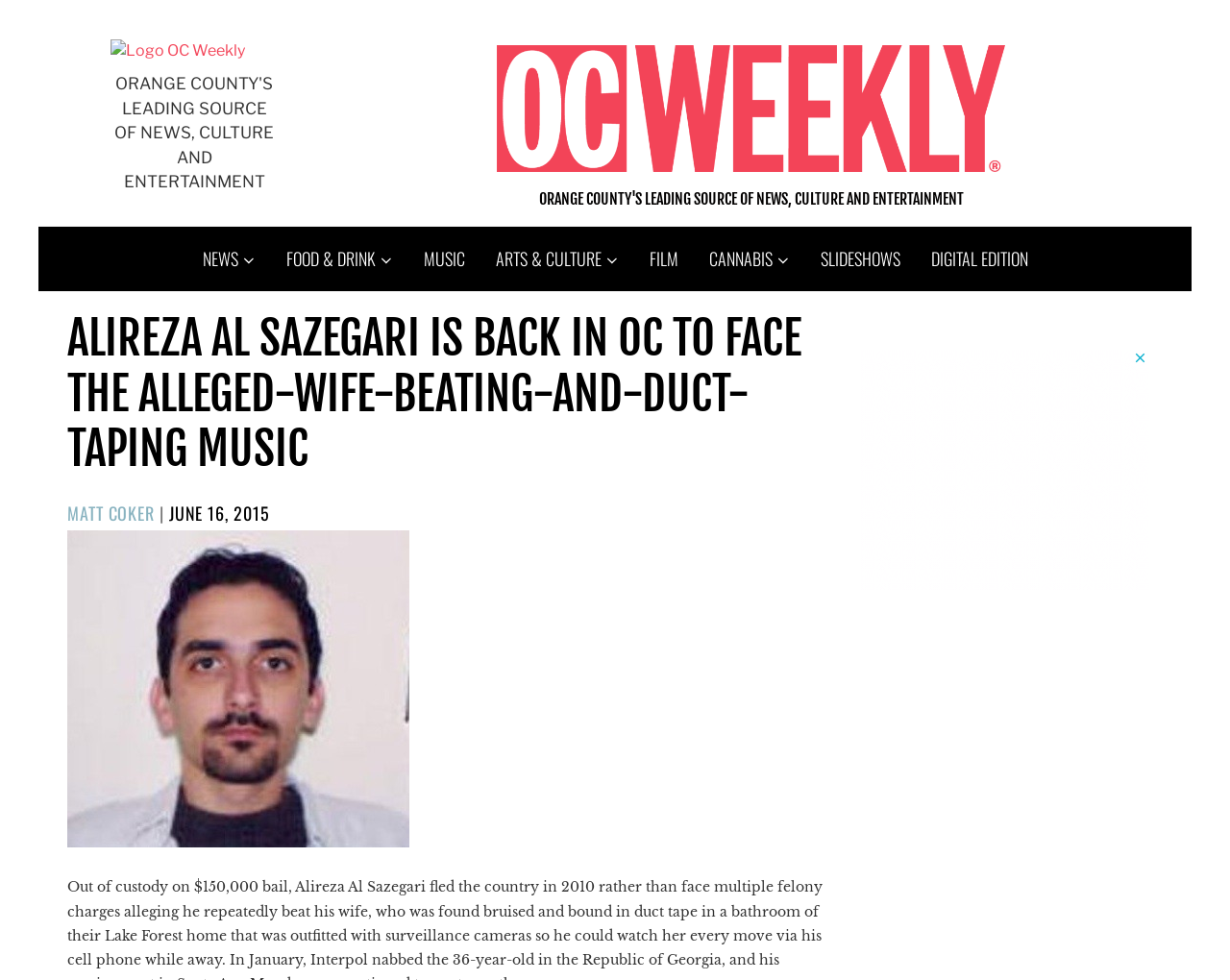Find the bounding box coordinates for the UI element whose description is: "Music". The coordinates should be four float numbers between 0 and 1, in the format [left, top, right, bottom].

[0.332, 0.231, 0.39, 0.297]